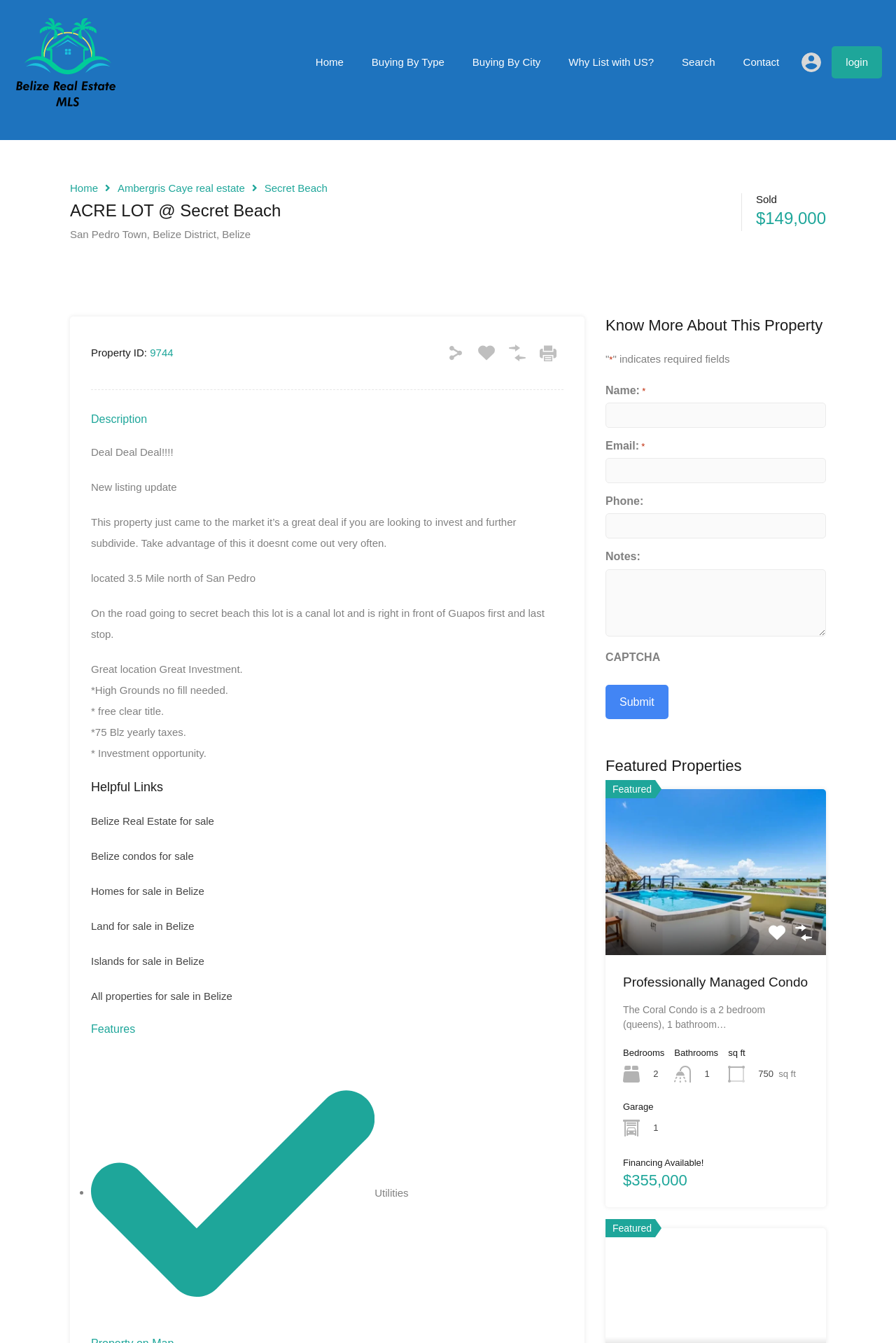Please find the bounding box coordinates of the section that needs to be clicked to achieve this instruction: "Search this website".

None